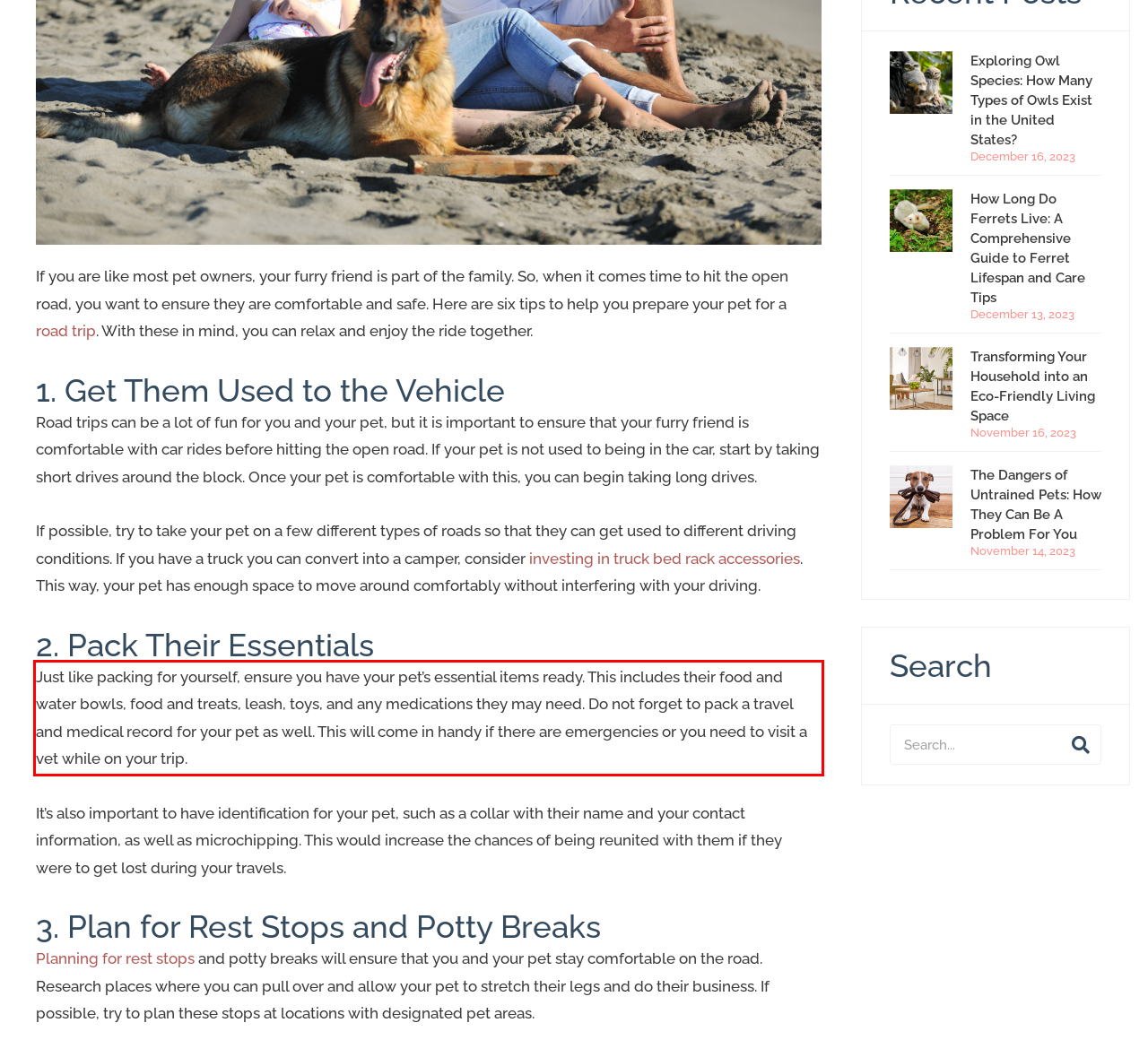Given a webpage screenshot with a red bounding box, perform OCR to read and deliver the text enclosed by the red bounding box.

Just like packing for yourself, ensure you have your pet’s essential items ready. This includes their food and water bowls, food and treats, leash, toys, and any medications they may need. Do not forget to pack a travel and medical record for your pet as well. This will come in handy if there are emergencies or you need to visit a vet while on your trip.